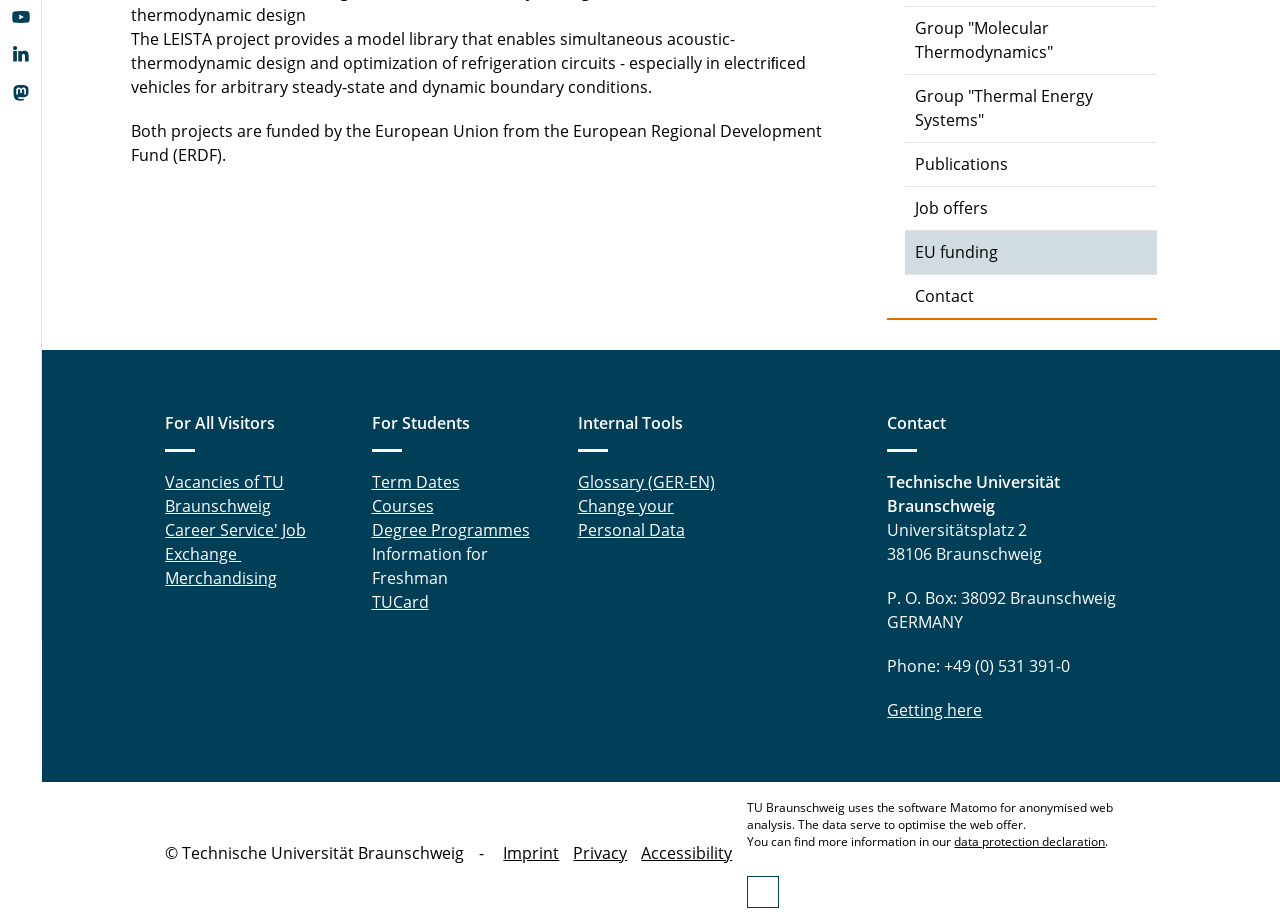Using the provided element description: "Career Service' Job Exchange", identify the bounding box coordinates. The coordinates should be four floats between 0 and 1 in the order [left, top, right, bottom].

[0.129, 0.562, 0.239, 0.612]